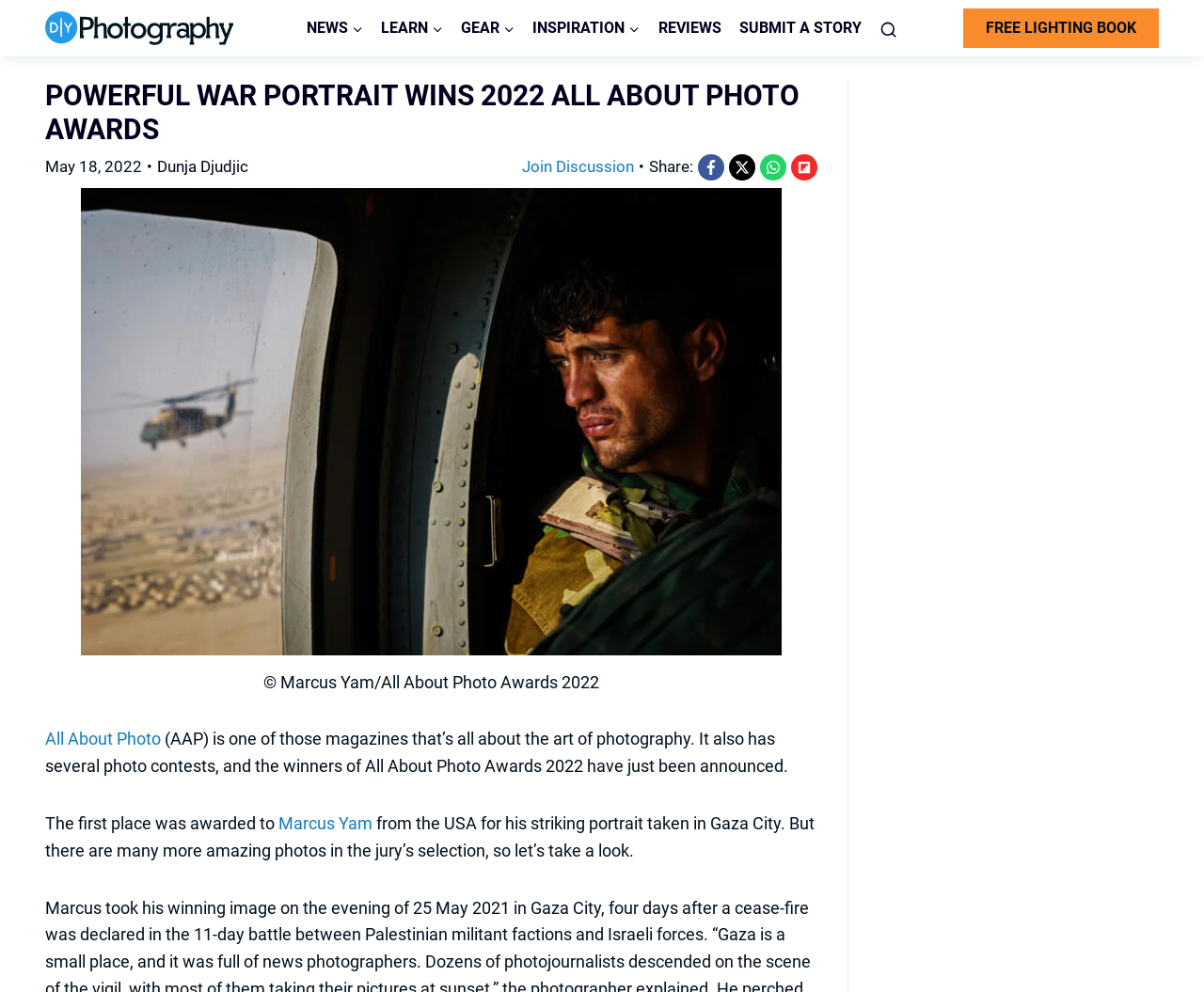Please respond to the question using a single word or phrase:
Where was the portrait taken?

Gaza City